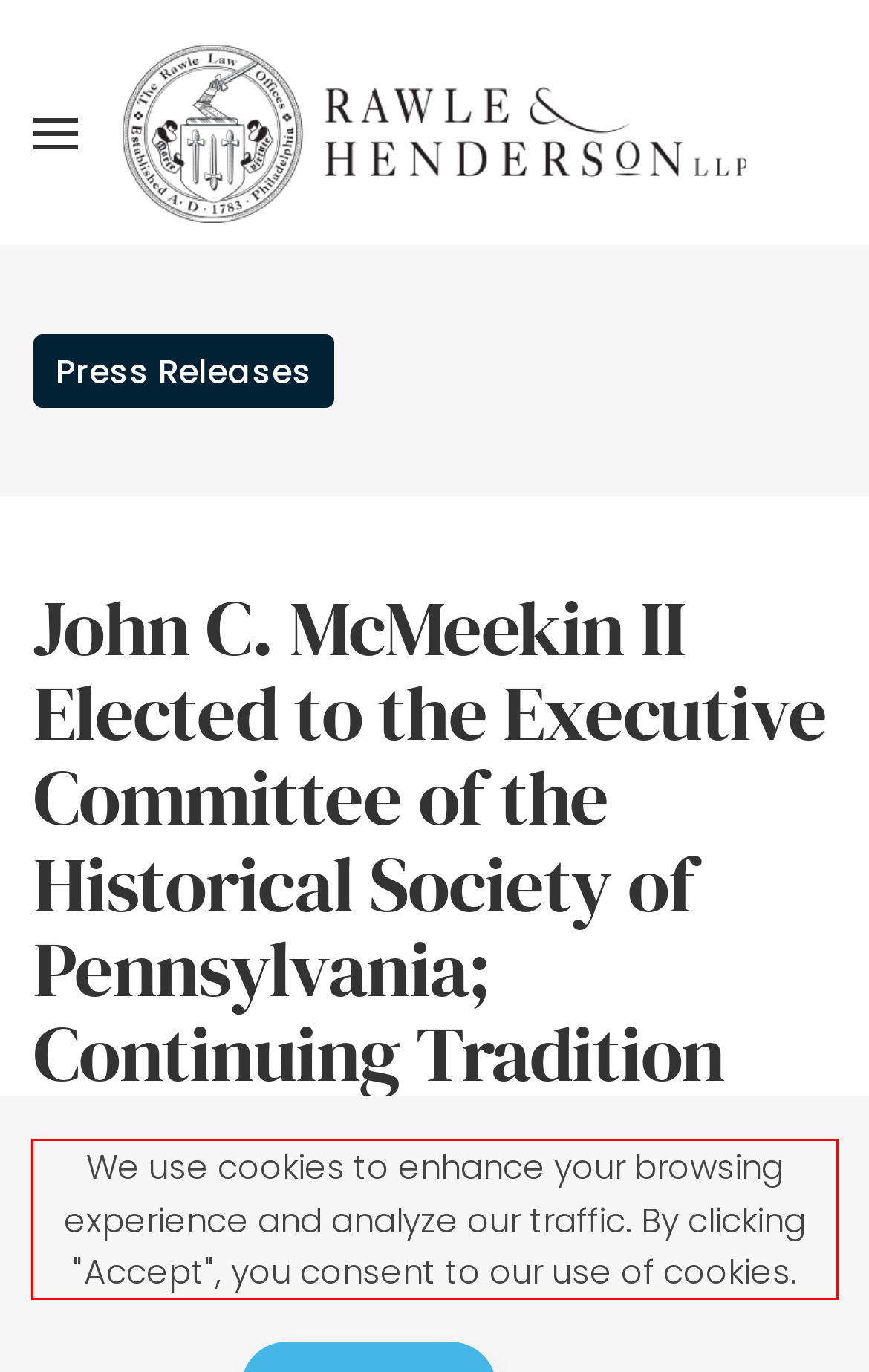Using the provided screenshot, read and generate the text content within the red-bordered area.

We use cookies to enhance your browsing experience and analyze our traffic. By clicking "Accept", you consent to our use of cookies.